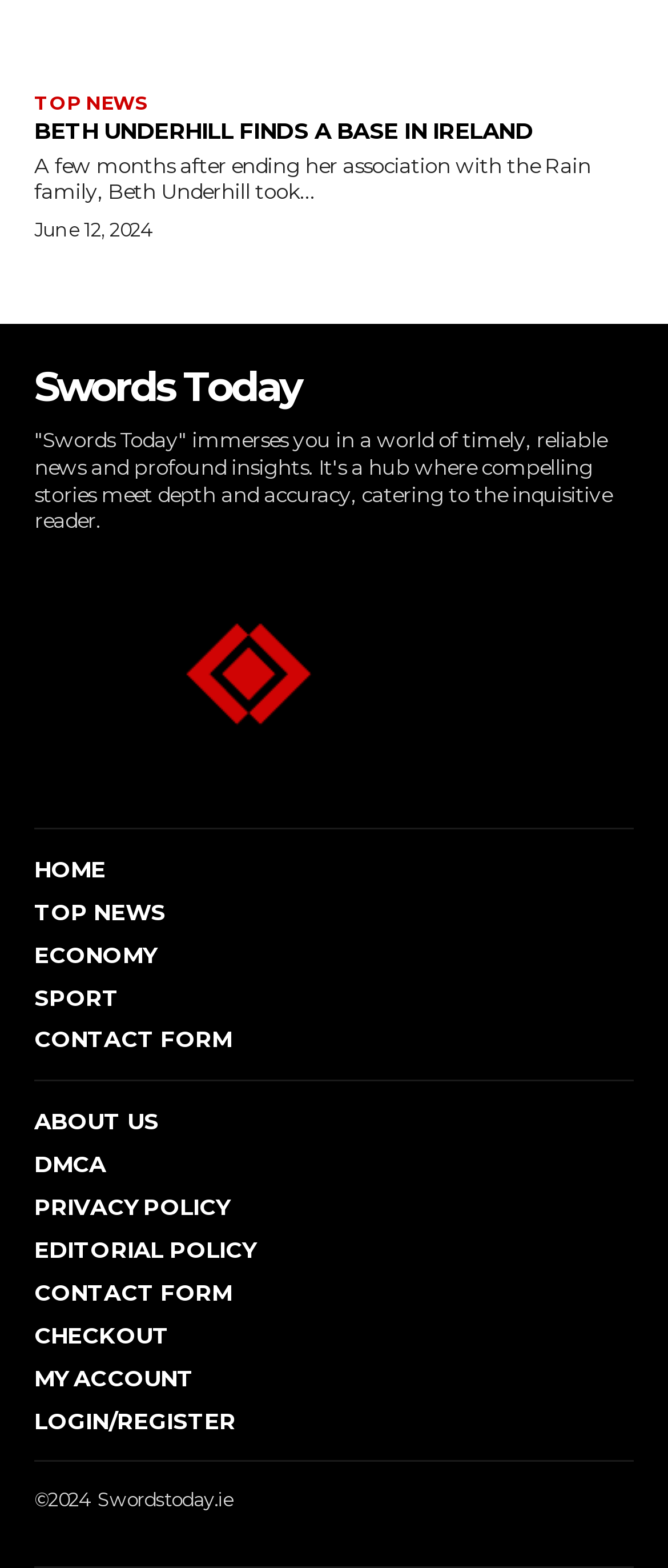What is the date of the news article?
Provide an in-depth and detailed explanation in response to the question.

I found the answer by examining the time element with the text 'June 12, 2024' which is a child of the root element and has a bounding box coordinate of [0.051, 0.139, 0.231, 0.154]. This suggests that it is the date of the news article.